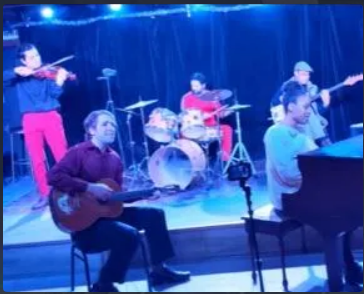Describe the image with as much detail as possible.

The image captures a lively performance by a musical group on stage, illuminated by bright blue lights that create an energetic atmosphere. In the forefront, a musician is seated at a grand piano while another member plays an acoustic guitar, showcasing their musical talents. Behind them, a dynamic band is present, featuring a violinist, a drummer, and a bassist, all engaged in delivering an exciting live performance. The musicians appear to be fully immersed in their music, with cheerful expressions adding to the vibrant scene, likely part of a fundraising event at Pet Park in CSL, as suggested by the event’s promotion.